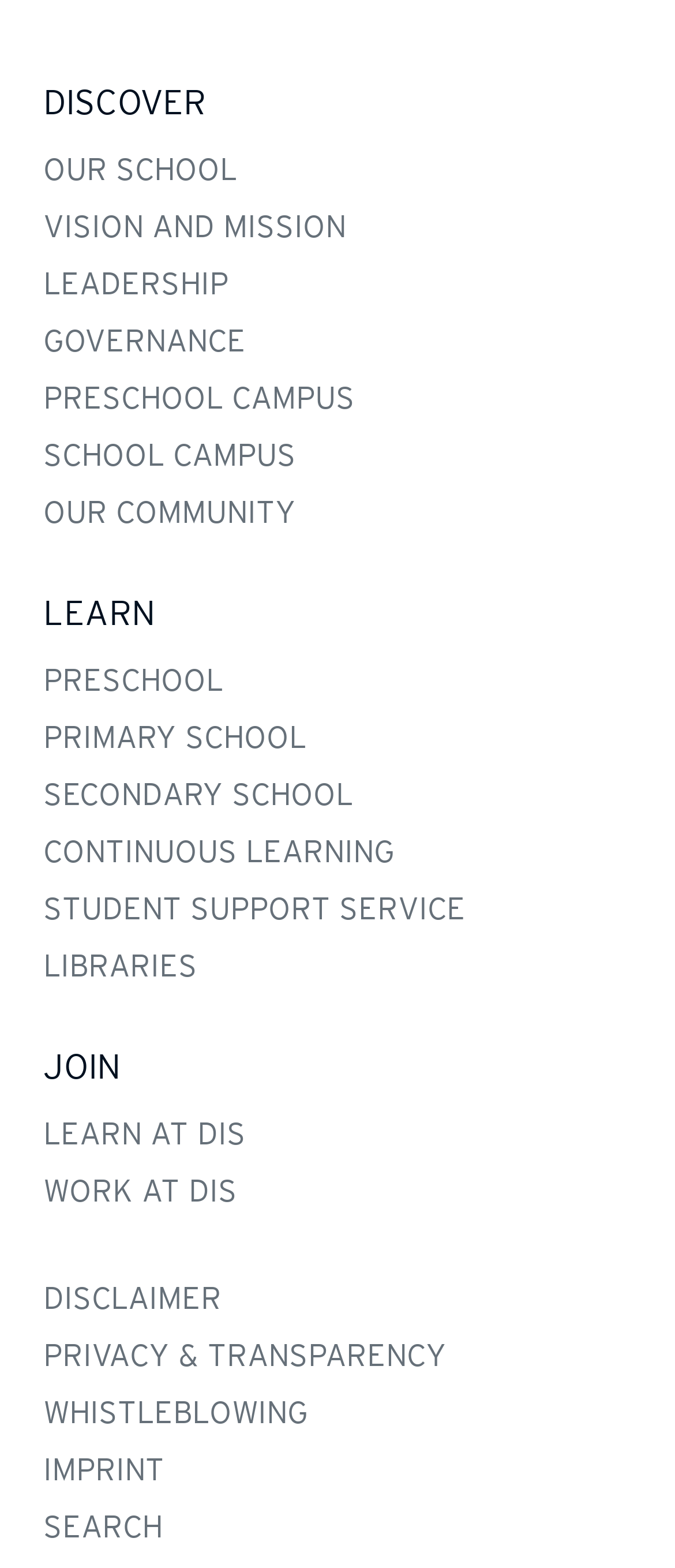Could you determine the bounding box coordinates of the clickable element to complete the instruction: "go to discover page"? Provide the coordinates as four float numbers between 0 and 1, i.e., [left, top, right, bottom].

[0.064, 0.047, 0.936, 0.083]